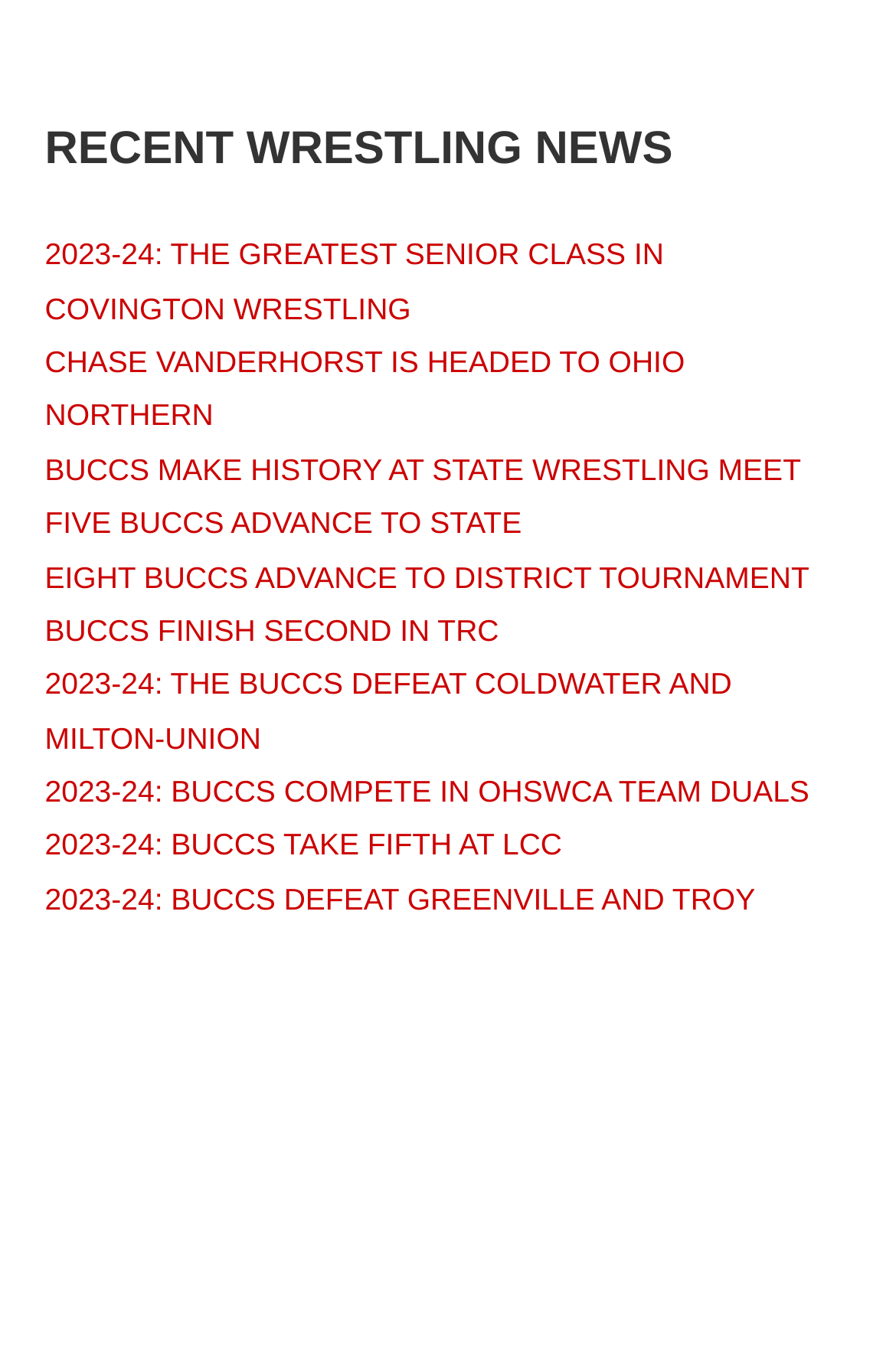Please determine the bounding box coordinates of the area that needs to be clicked to complete this task: 'click on the 'Recent Posts' heading'. The coordinates must be four float numbers between 0 and 1, formatted as [left, top, right, bottom].

None